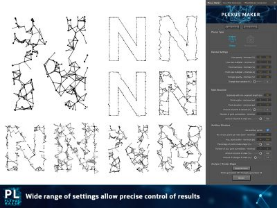What is the color scheme of the interface?
Respond to the question with a well-detailed and thorough answer.

The aesthetic of the Plexus Maker interface is complemented by a sleek blue and black color scheme that aligns with contemporary design trends, providing a modern and technical approach to graphic design.